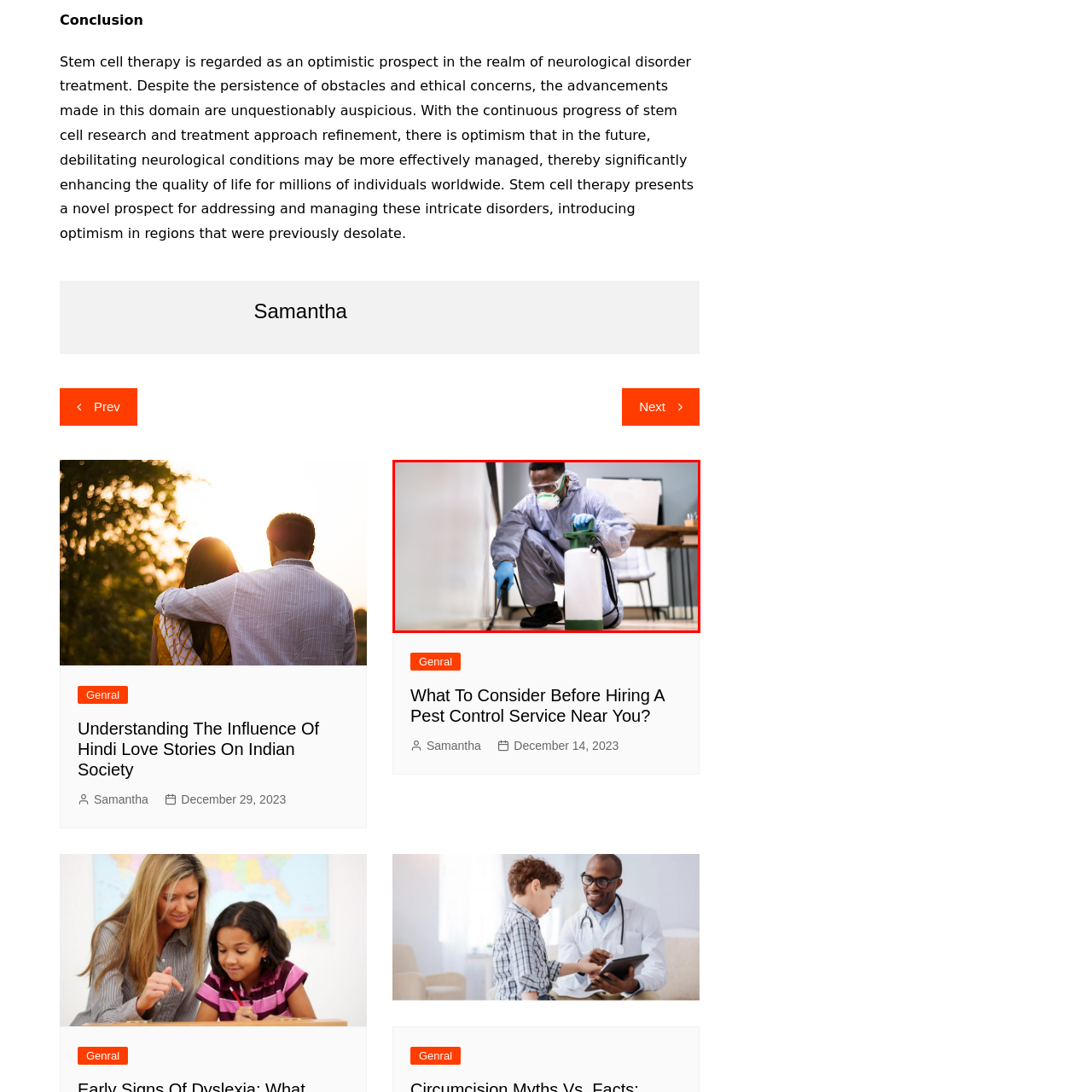Generate a detailed explanation of the image that is highlighted by the red box.

The image depicts a professional pest control technician in action, meticulously applying a pest control solution within an indoor environment. Dressed in protective gear, including a mask, goggles, and gloves, the technician demonstrates a commitment to safety and efficacy. The technician is kneeling on a clean floor, using a sprayer labeled with a green handle, suggesting it contains an insecticide or pesticide. This scene highlights the importance of professional pest control services in maintaining a safe and healthy living environment, particularly in residential or office spaces. In the background, a simple workspace is visible, indicating a typical setting for pest management activities.